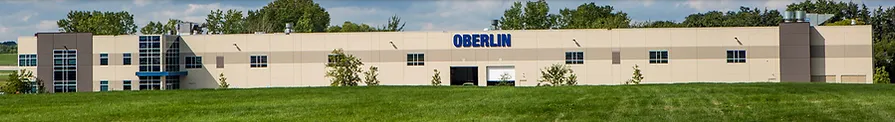How long has Oberlin Filter been a leader in liquid solid separation?
Using the visual information, answer the question in a single word or phrase.

Over 50 years